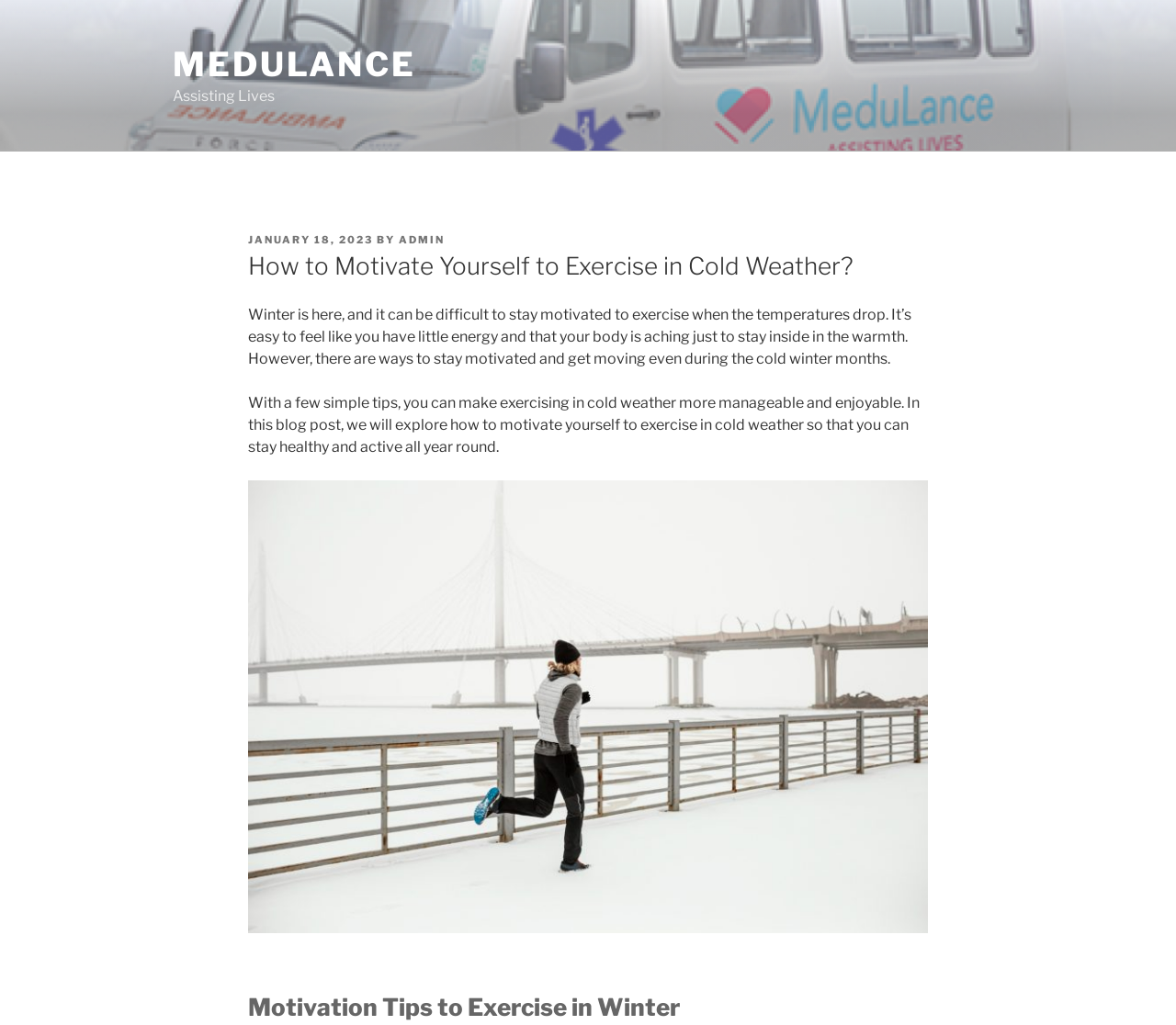What is the main topic of the blog post?
Can you provide a detailed and comprehensive answer to the question?

The main topic of the blog post can be determined by reading the introductory paragraphs, which discuss the challenges of exercising in cold weather and the importance of staying motivated to do so.